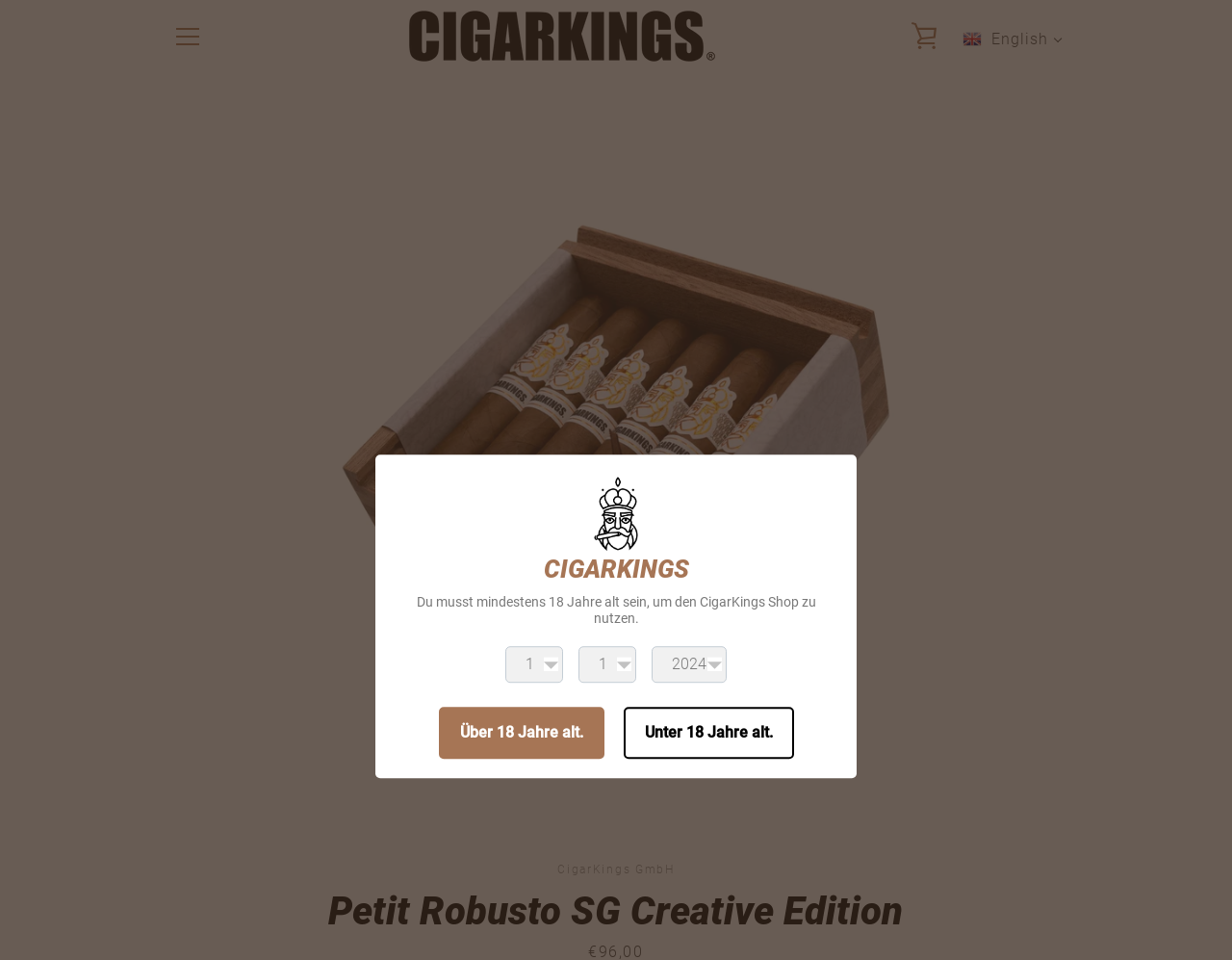Using the element description provided, determine the bounding box coordinates in the format (top-left x, top-left y, bottom-right x, bottom-right y). Ensure that all values are floating point numbers between 0 and 1. Element description: Terms and Conditions

[0.141, 0.917, 0.265, 0.931]